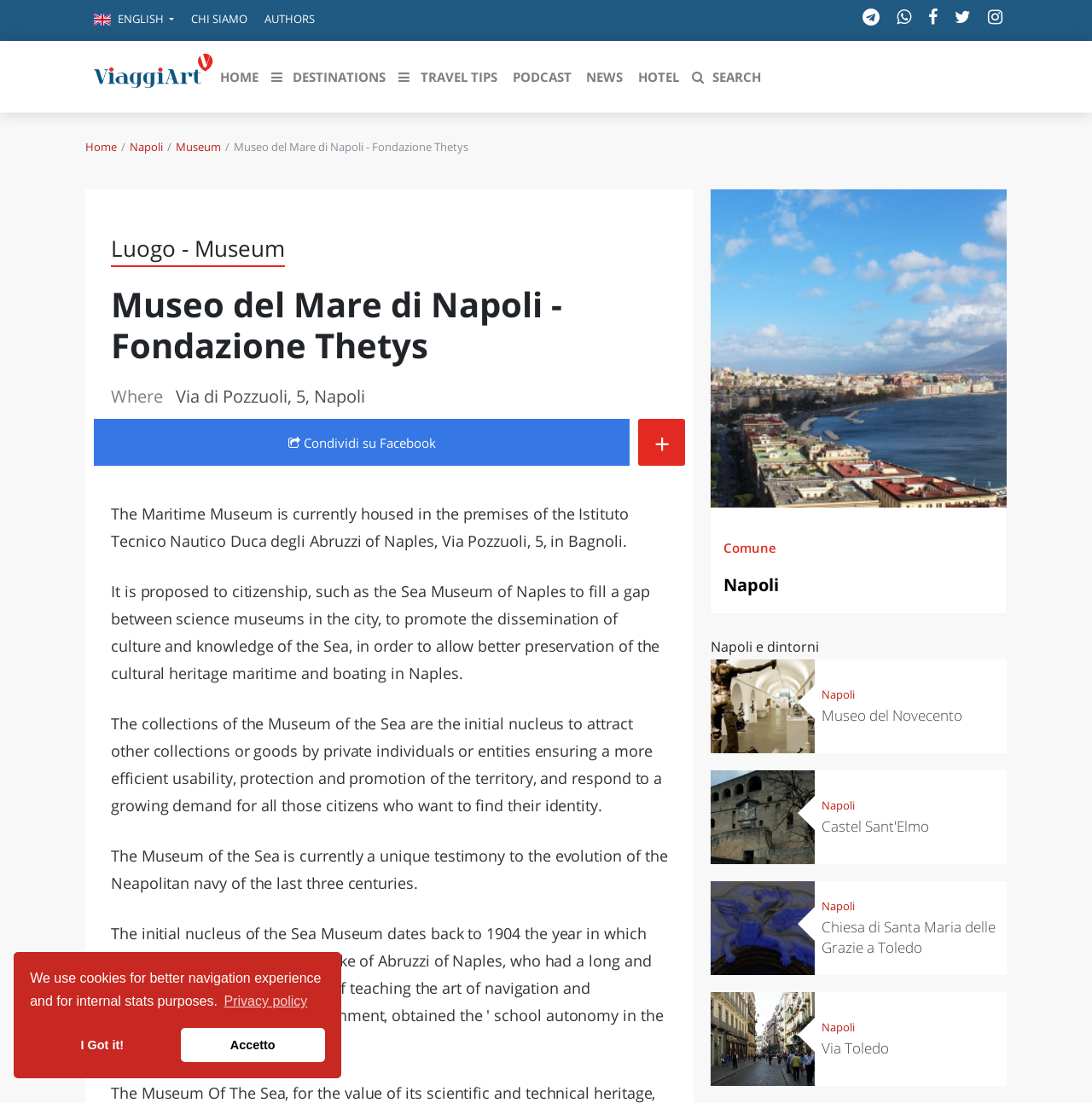Return the bounding box coordinates of the UI element that corresponds to this description: "parent_node: Comune alt="Napoli" title="Napoli"". The coordinates must be given as four float numbers in the range of 0 and 1, [left, top, right, bottom].

[0.651, 0.172, 0.922, 0.461]